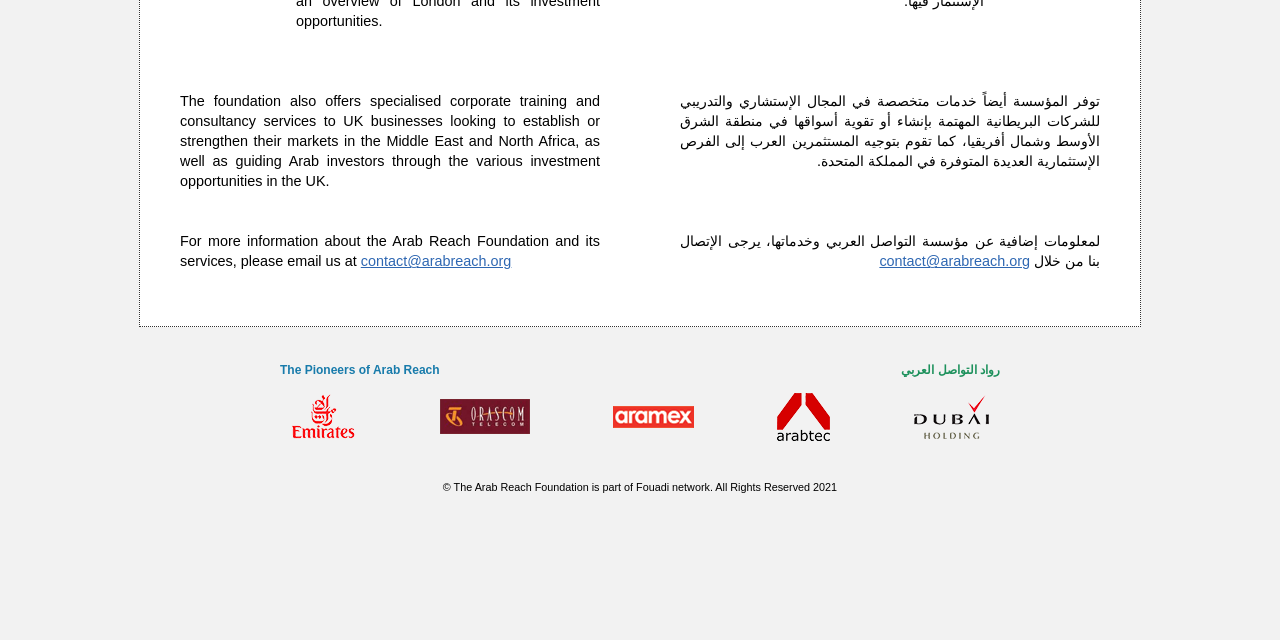Provide the bounding box coordinates of the HTML element this sentence describes: "alt="Aramex" title="Aramex"". The bounding box coordinates consist of four float numbers between 0 and 1, i.e., [left, top, right, bottom].

[0.479, 0.639, 0.542, 0.661]